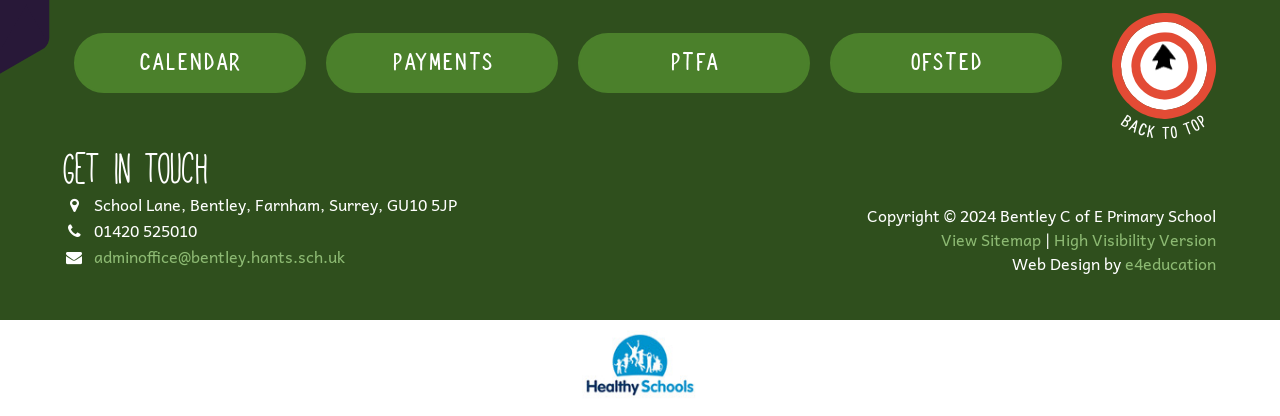Please reply to the following question using a single word or phrase: 
What is the phone number of the school?

01420 525010